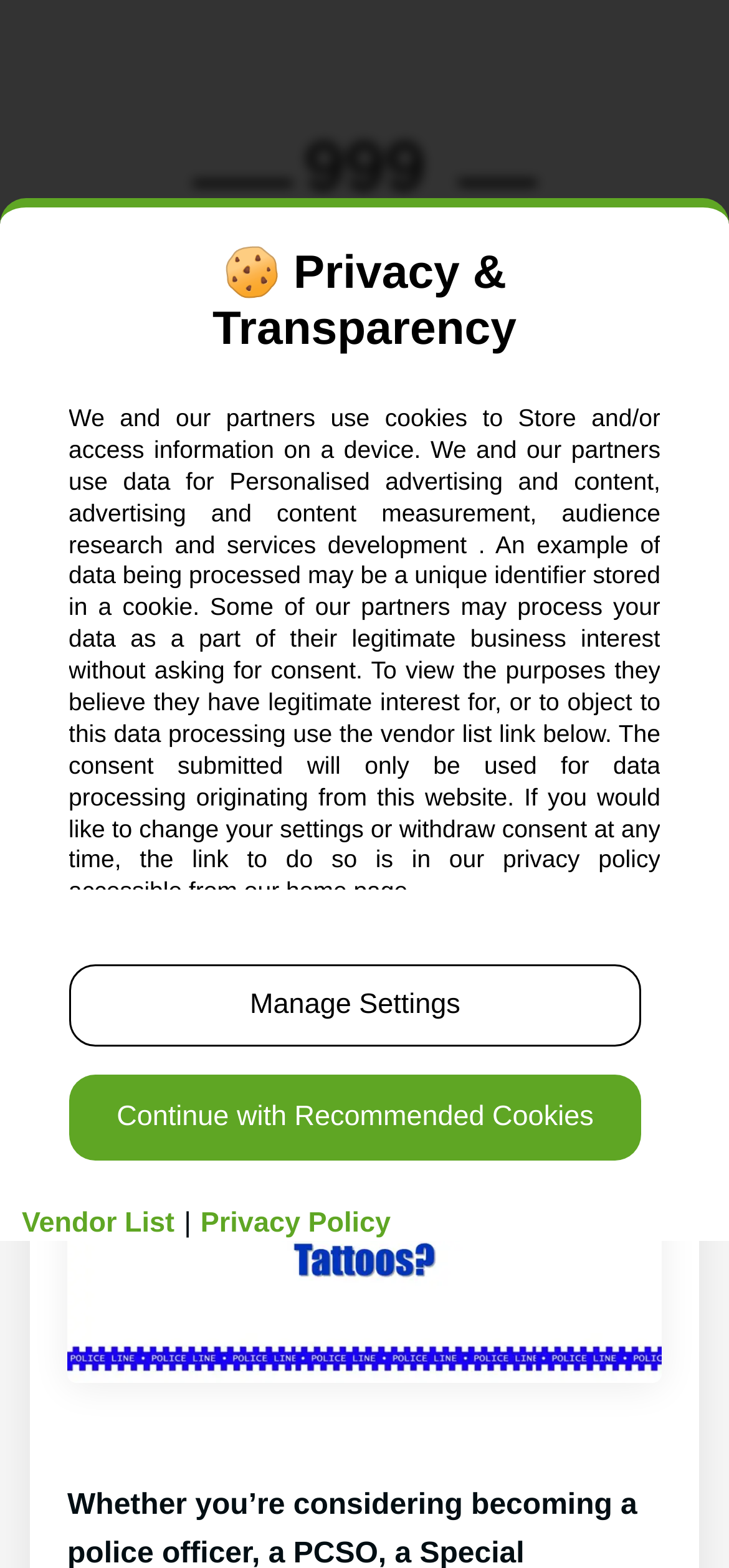Please give a short response to the question using one word or a phrase:
What is the purpose of the cookies used by the website?

Personalised advertising and content